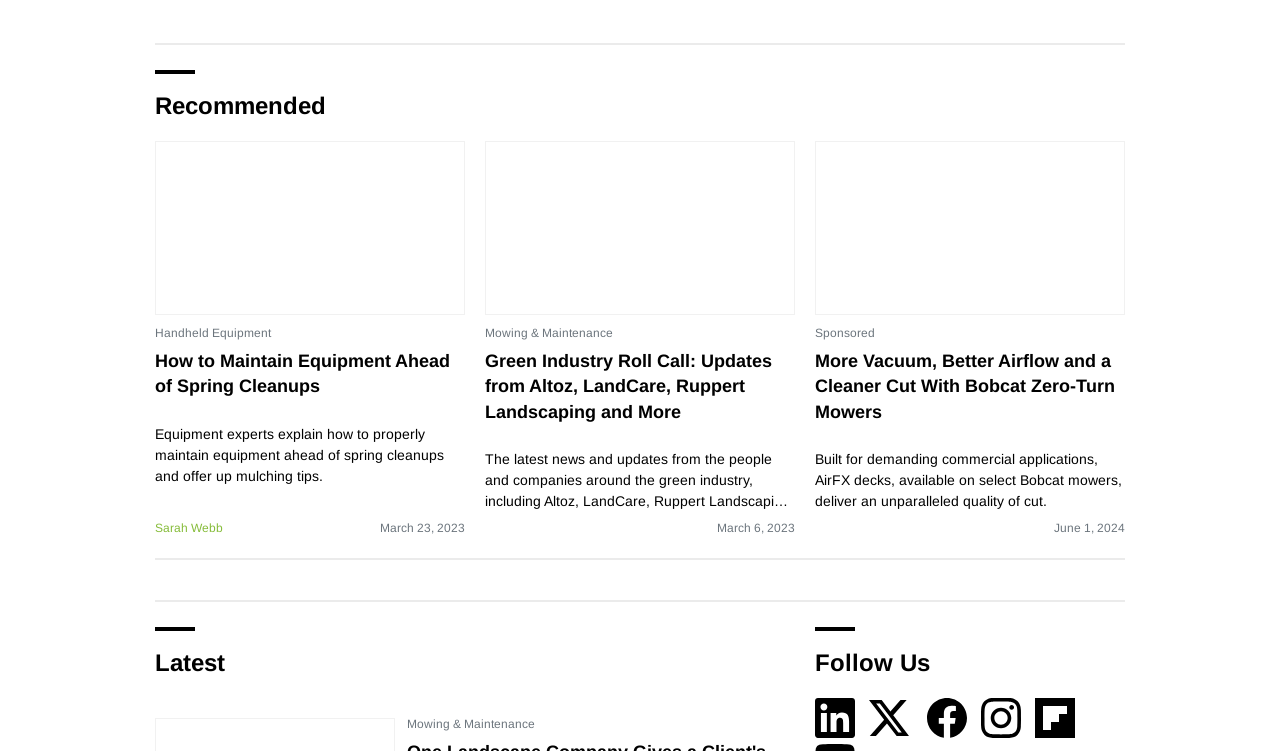Please provide the bounding box coordinates for the element that needs to be clicked to perform the following instruction: "Click on the link to learn how to maintain equipment ahead of spring cleanups". The coordinates should be given as four float numbers between 0 and 1, i.e., [left, top, right, bottom].

[0.121, 0.465, 0.363, 0.532]